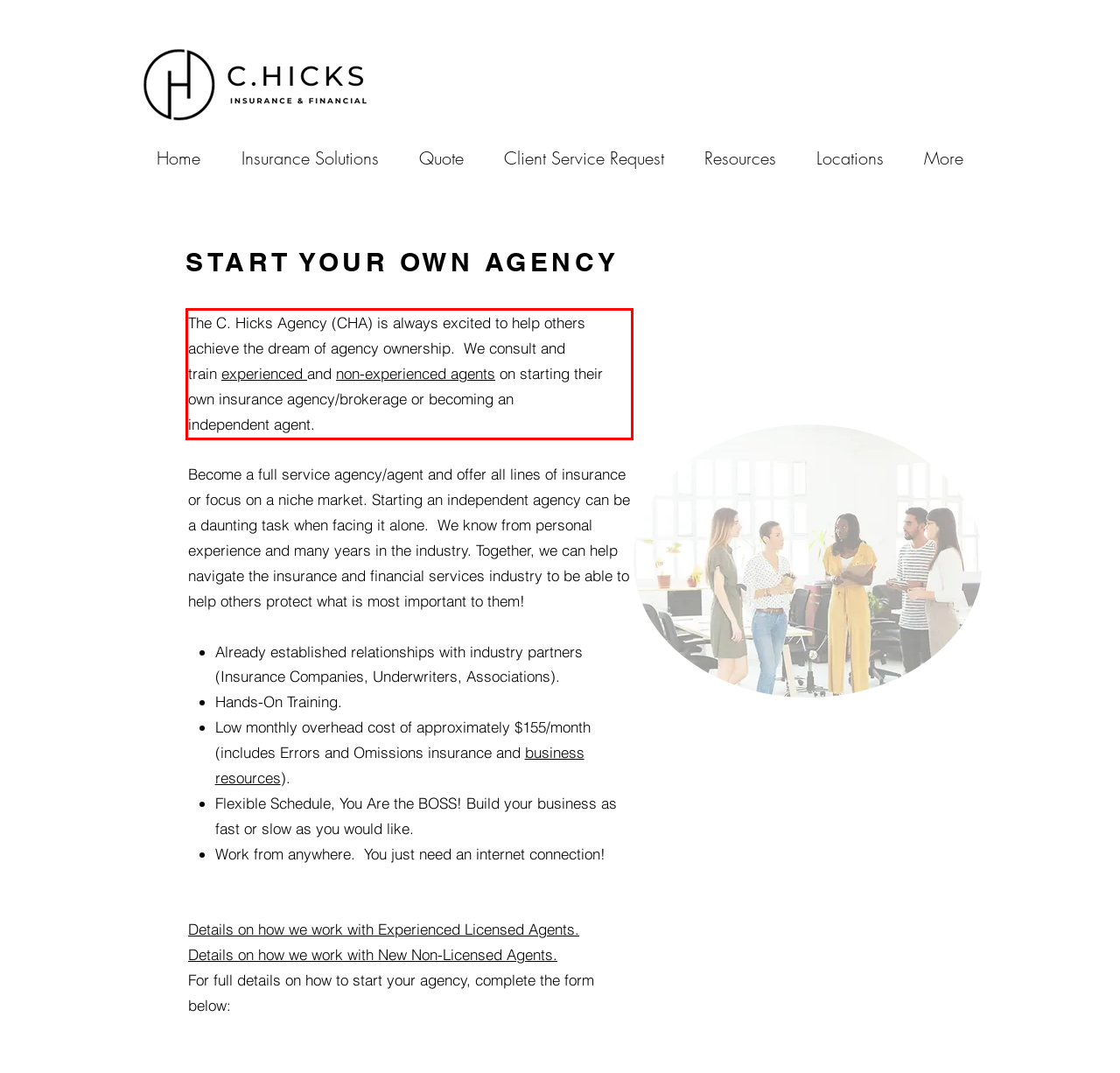You are provided with a screenshot of a webpage that includes a UI element enclosed in a red rectangle. Extract the text content inside this red rectangle.

The C. Hicks Agency (CHA) is always excited to help others achieve the dream of agency ownership. We consult and train experienced and non-experienced agents on starting their own insurance agency/brokerage or becoming an independent agent.